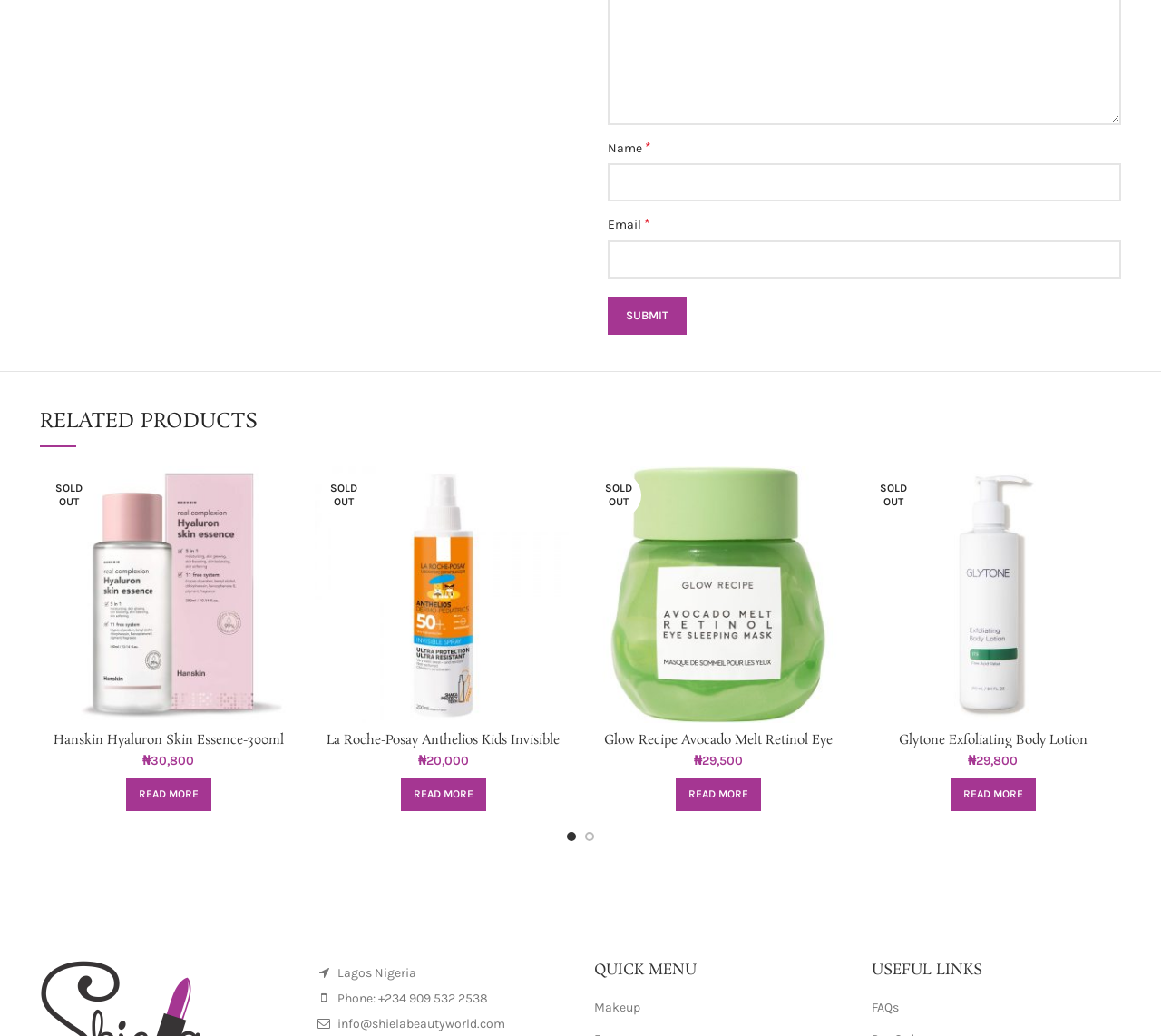Find and indicate the bounding box coordinates of the region you should select to follow the given instruction: "Enter name".

[0.523, 0.158, 0.966, 0.195]